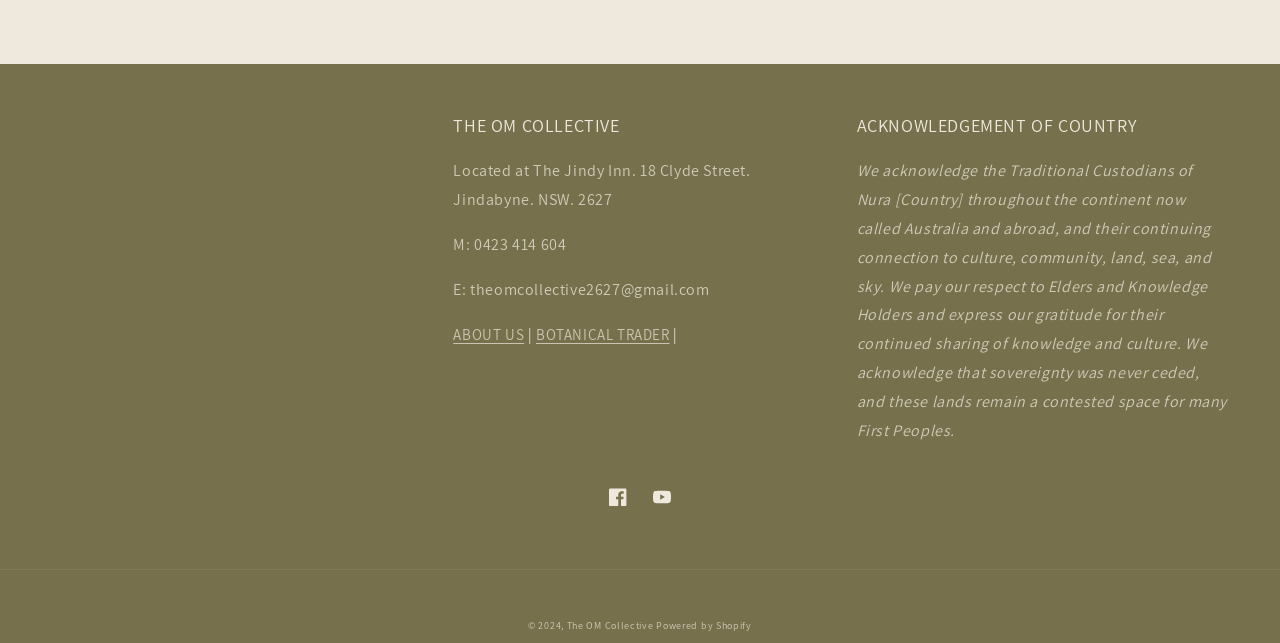How many social media links are there on the page?
Could you please answer the question thoroughly and with as much detail as possible?

I counted the number of link elements with the text 'Facebook' and 'YouTube' which are located at the bottom of the page.